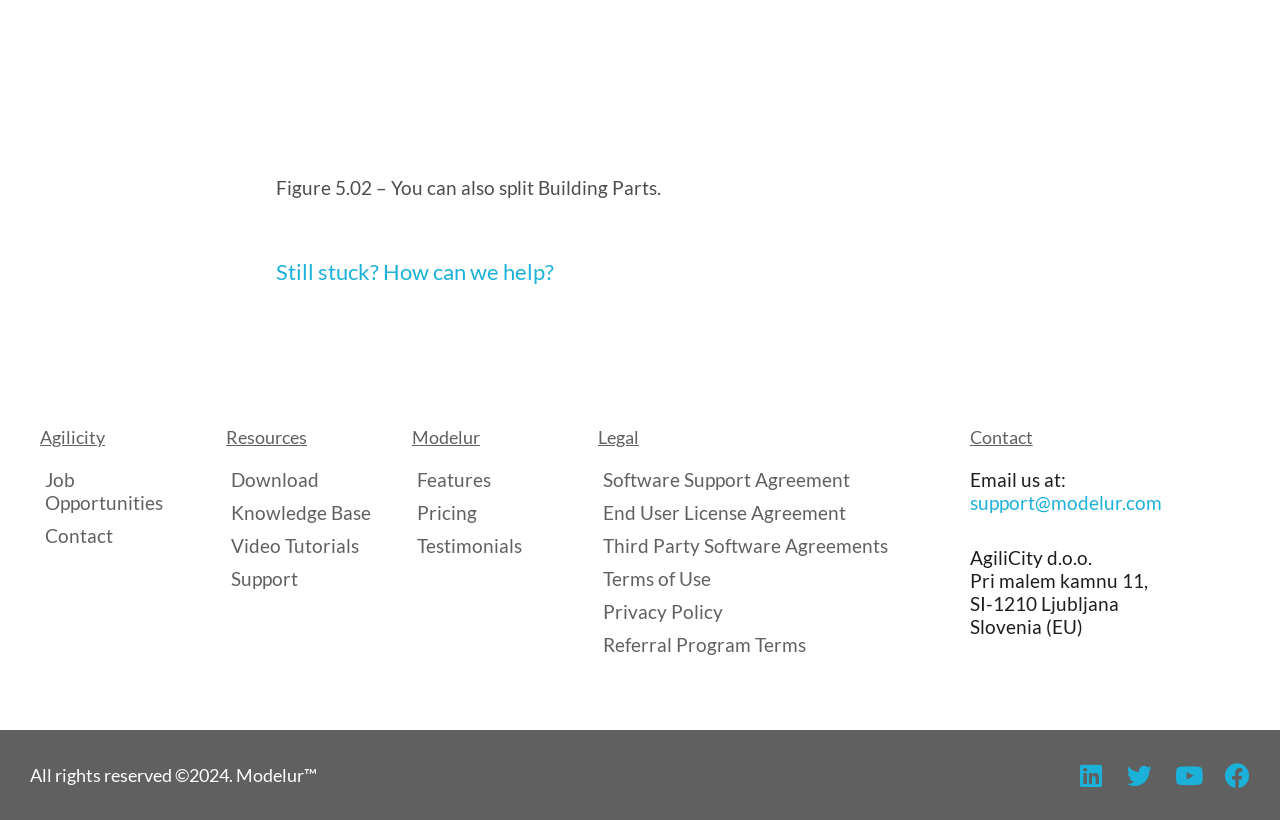What is the email address for support?
Using the image provided, answer with just one word or phrase.

support@modelur.com